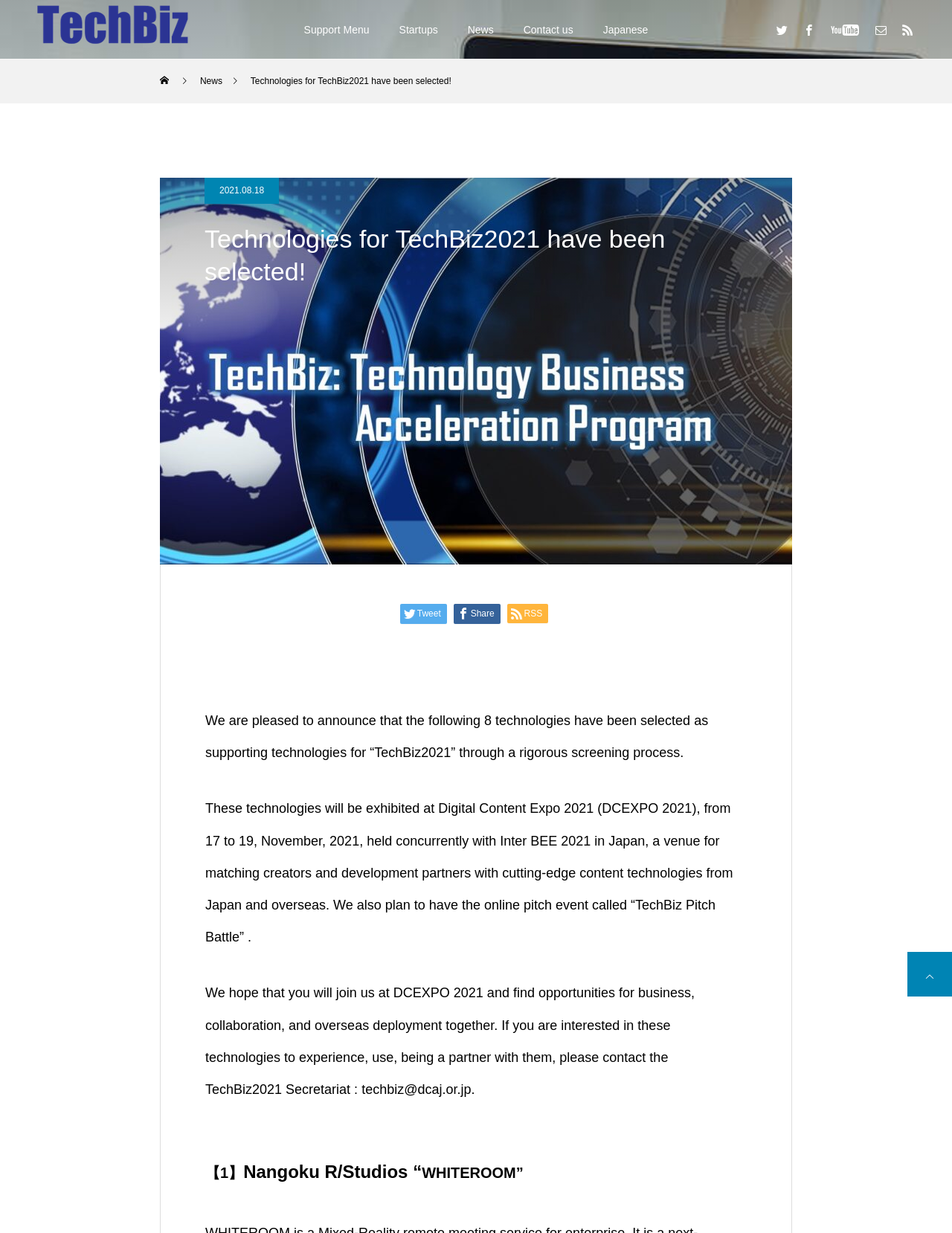Please locate the bounding box coordinates of the element that should be clicked to achieve the given instruction: "Click on the TechBiz by DCAJ link".

[0.039, 0.0, 0.198, 0.047]